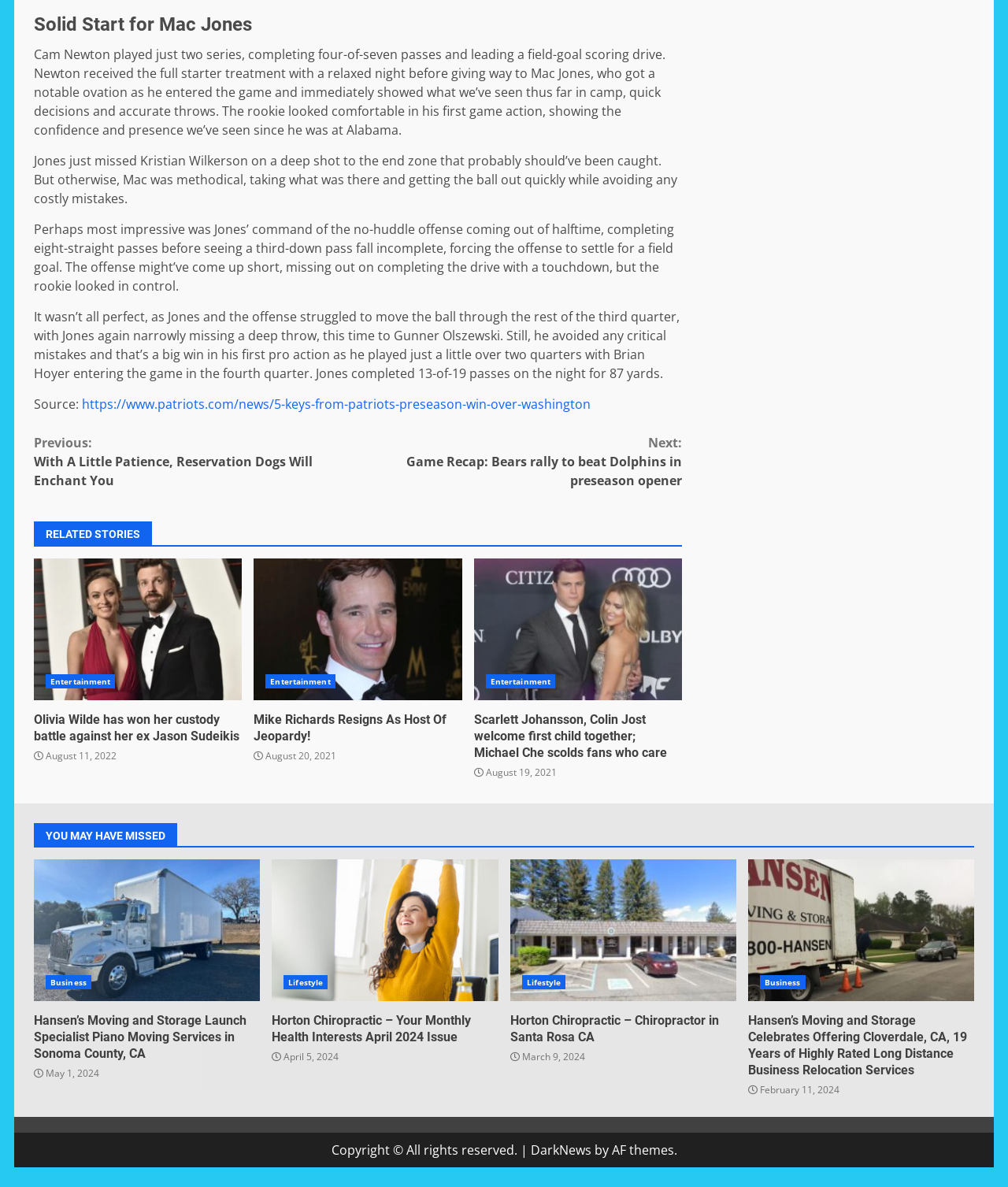What is the name of the quarterback mentioned in the article?
Provide a detailed answer to the question using information from the image.

The article mentions Cam Newton and Mac Jones as quarterbacks, but the main focus is on Mac Jones' performance in the game, so the answer is Mac Jones.